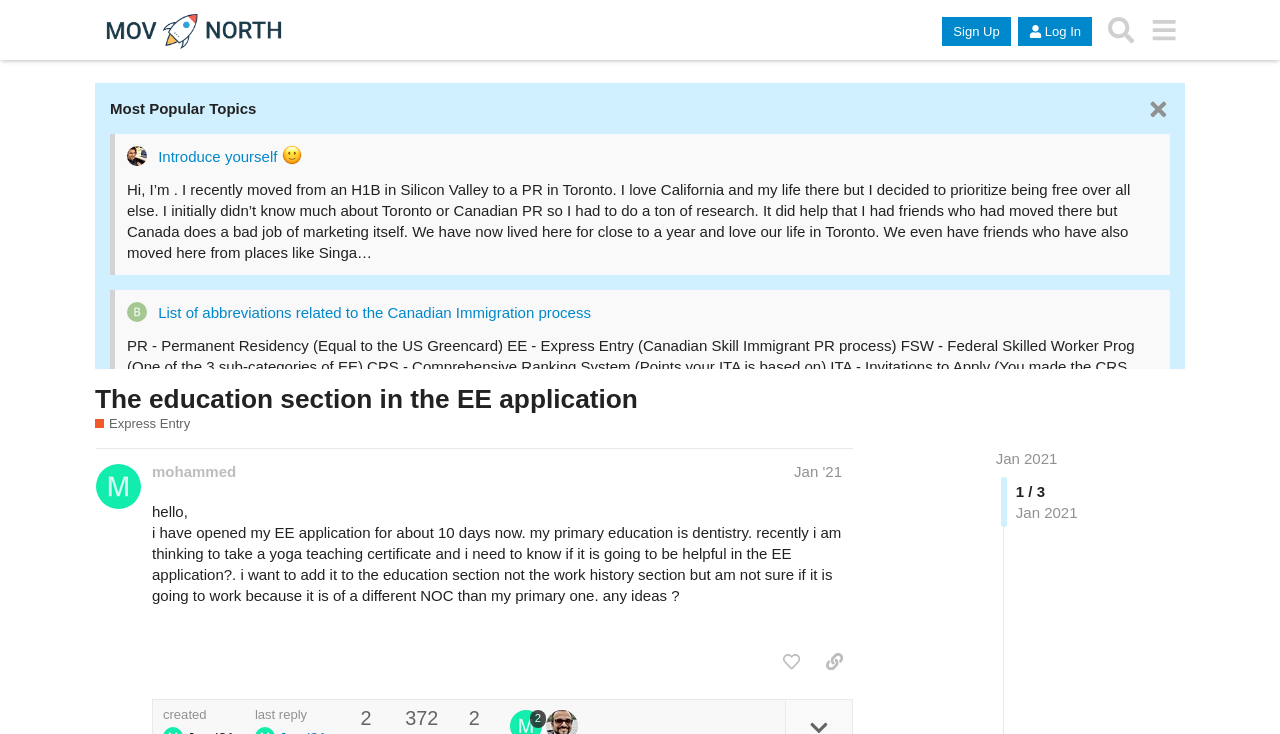Offer a thorough description of the webpage.

The webpage appears to be a forum or discussion board, specifically focused on the topic of Express Entry (EE) applications for Canadian immigration. 

At the top of the page, there is a header section with links to "Community", "Sign Up", "Log In", and "Search" buttons. Below this, there is a section highlighting "Most Popular Topics". 

The main content of the page consists of a series of blockquotes, each containing a user's post or comment. The first post is from a user who introduced themselves and shared their experience of moving from the US to Canada. 

Following this, there are several other posts and comments, including a list of abbreviations related to the Canadian immigration process, a discussion about experience letters for software engineers, and a question about preparing for the IELTS English language test. 

One of the posts is from a user who has opened their EE application and is considering adding a yoga teaching certificate to their education section. They are seeking advice on whether this will be helpful in their application. 

Throughout the page, there are various links to other topics, such as "Education Assessment" and "IELTS Preparation". There are also buttons to "like" or "share" individual posts. At the bottom of the page, there is a pagination section indicating that this is the first of three pages.